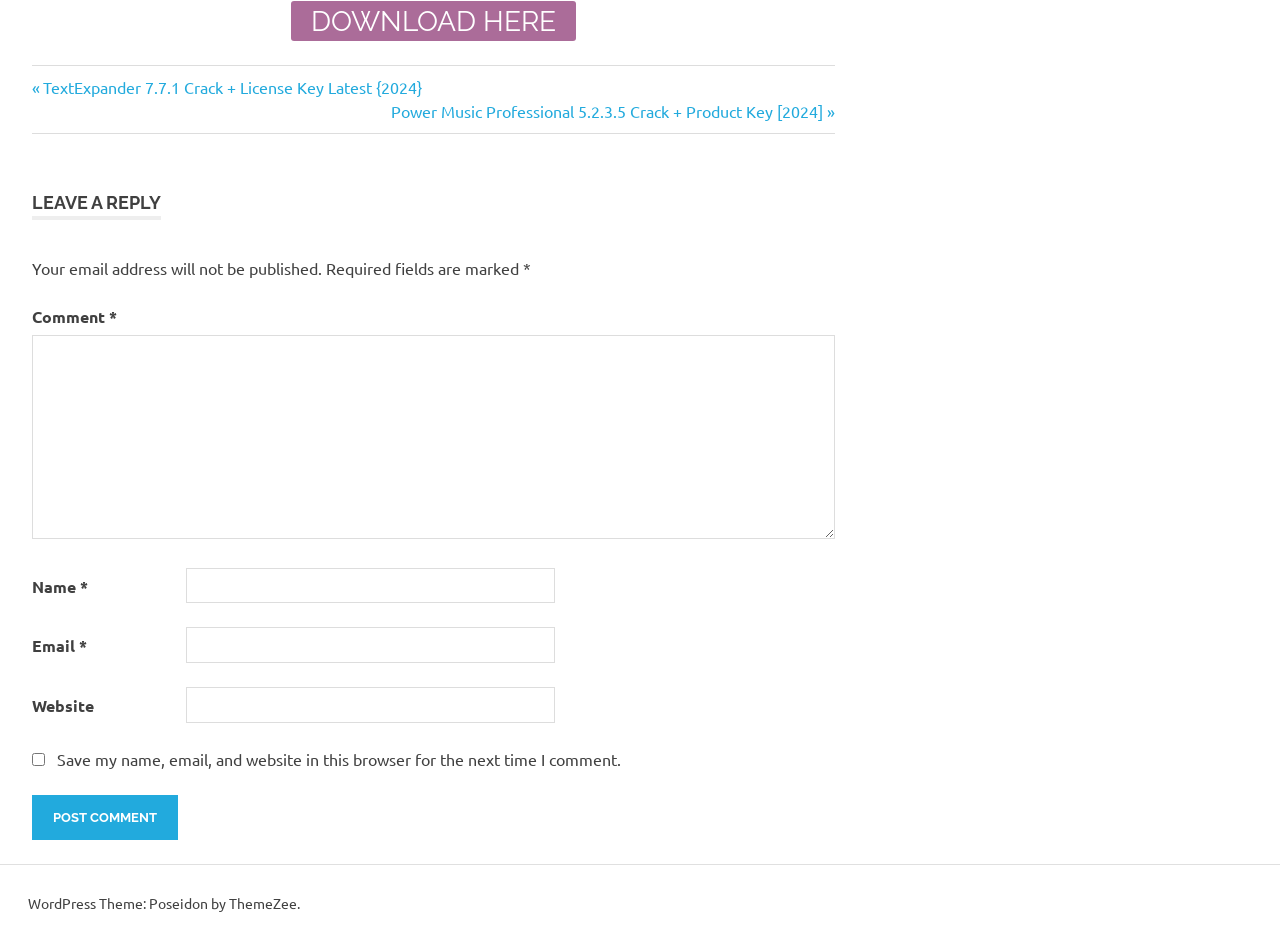Predict the bounding box coordinates for the UI element described as: "cpu booster free". The coordinates should be four float numbers between 0 and 1, presented as [left, top, right, bottom].

[0.025, 0.221, 0.074, 0.296]